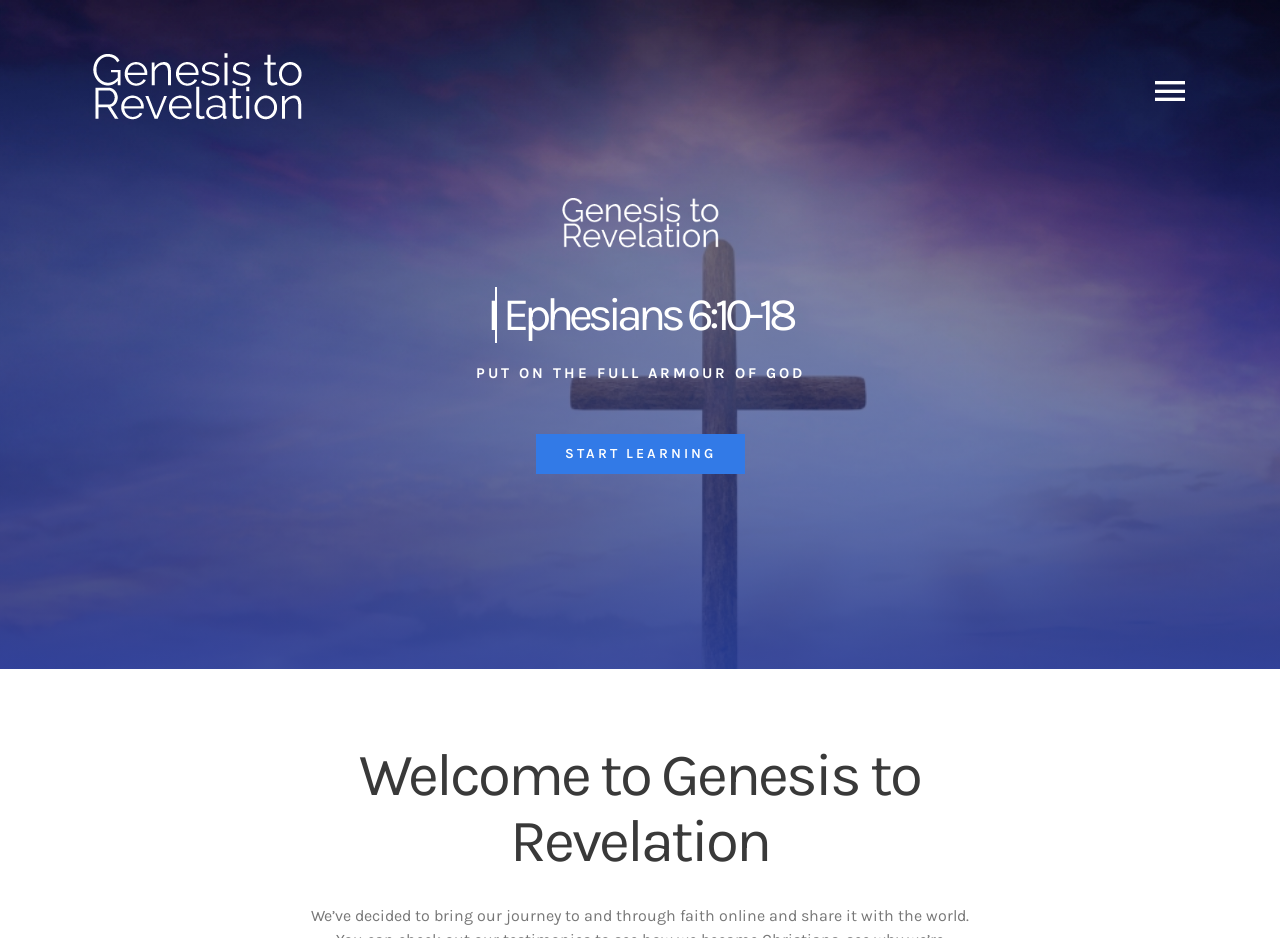Find the bounding box coordinates of the clickable region needed to perform the following instruction: "Toggle Navigation". The coordinates should be provided as four float numbers between 0 and 1, i.e., [left, top, right, bottom].

[0.899, 0.076, 0.93, 0.118]